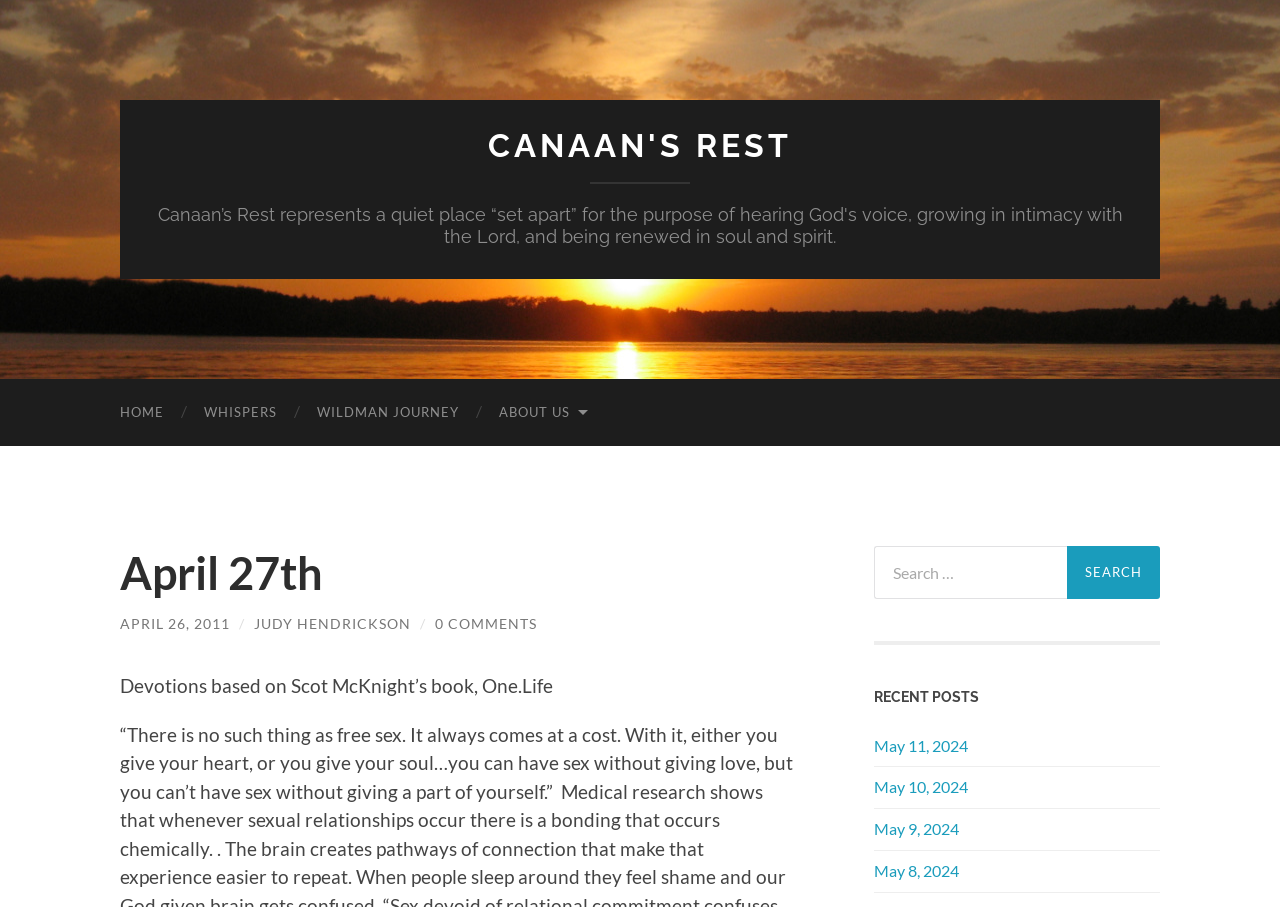Provide an in-depth caption for the contents of the webpage.

The webpage is titled "April 27th – Canaan's Rest" and has a navigation menu at the top with five links: "CANAAN'S REST", "HOME", "WHISPERS", "WILDMAN JOURNEY", and "ABOUT US". The "ABOUT US" link is positioned to the right of the others.

Below the navigation menu, there is a heading that reads "April 27th". Underneath this heading, there are four links: "APRIL 26, 2011", "JUDY HENDRICKSON", and "0 COMMENTS", which are positioned in a horizontal row. A static text element is placed between the first two links, displaying a forward slash.

Below these links, there is a paragraph of text that reads "Devotions based on Scot McKnight’s book, One.Life". 

To the right of the paragraph, there is a search box with a label "Search for:" and a button labeled "SEARCH". 

Further down the page, there is a heading that reads "RECENT POSTS". Below this heading, there are four links to recent posts, dated May 11, 2024, May 10, 2024, May 9, 2024, and May 8, 2024, which are stacked vertically.